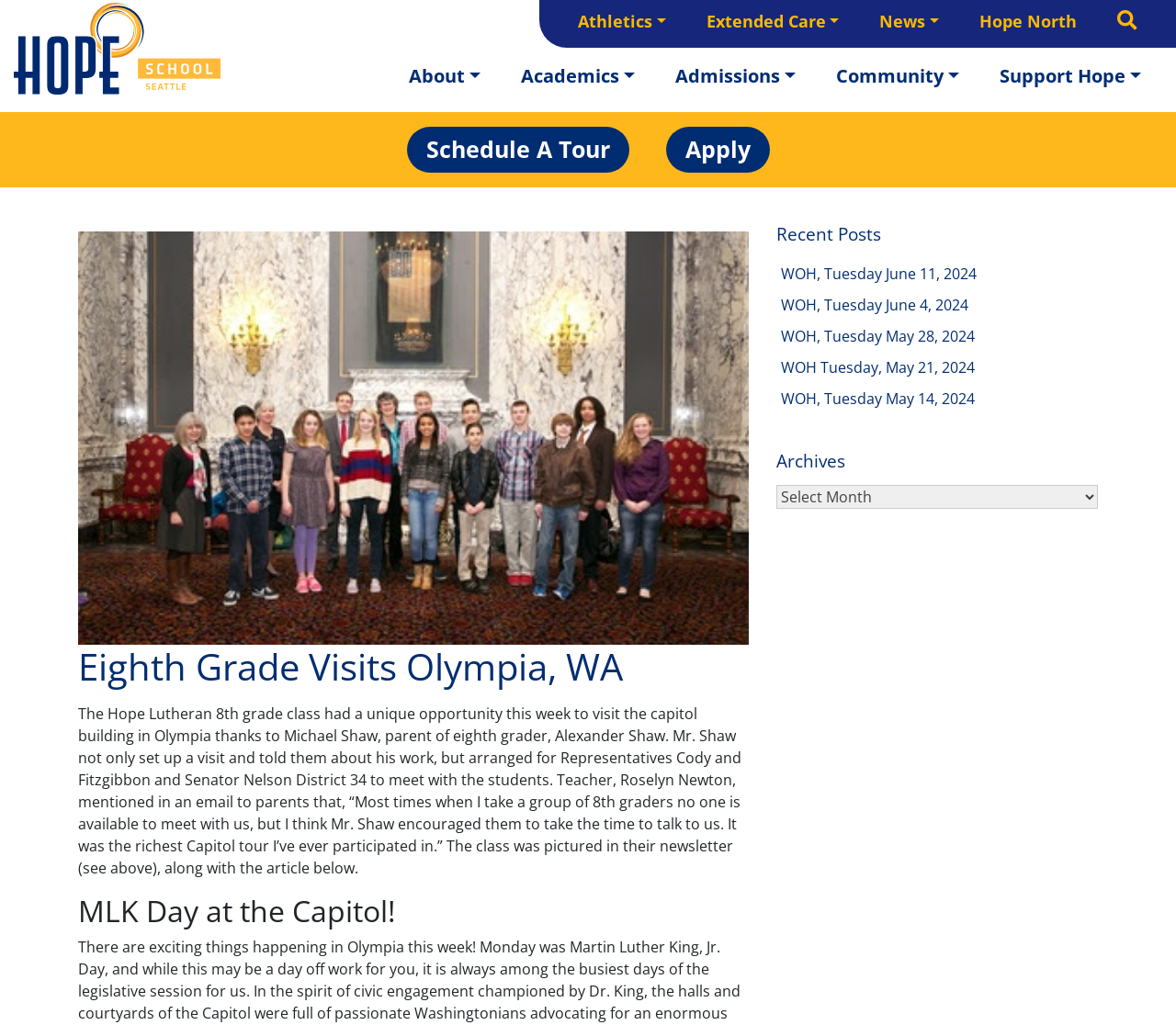Could you please study the image and provide a detailed answer to the question:
What is the name of the school?

I determined the answer by looking at the top-left corner of the webpage, where I found a link with the text 'Hope Lutheran'. This suggests that the webpage is related to a school with this name.